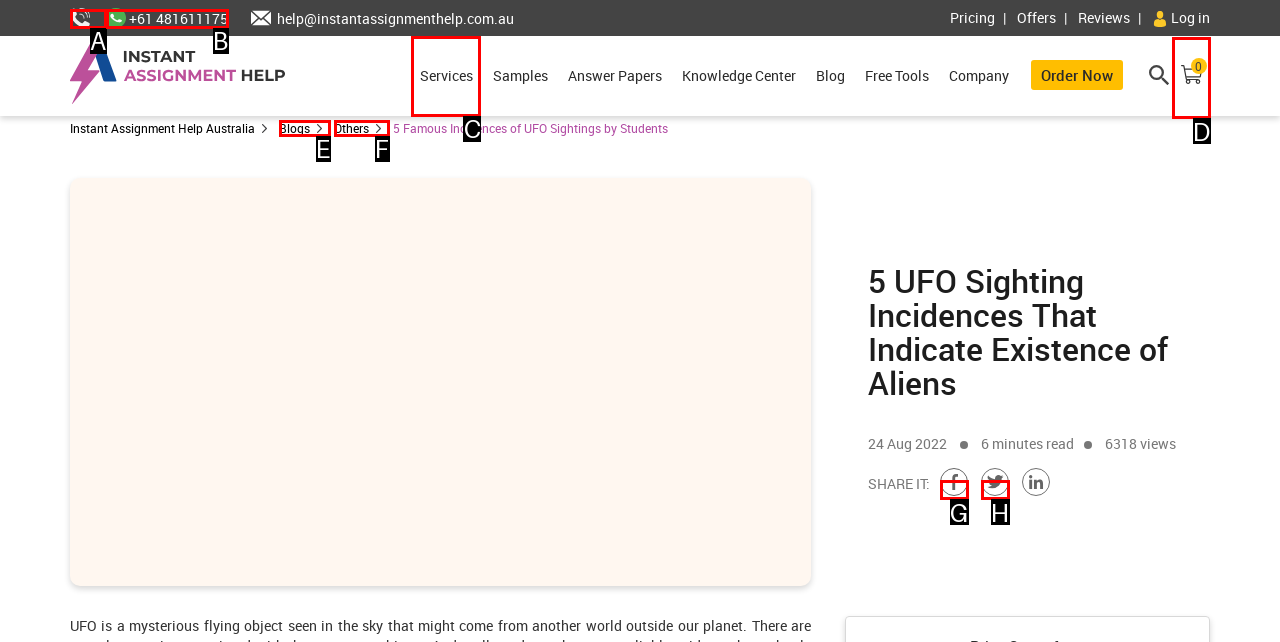From the options shown, which one fits the description: Services? Respond with the appropriate letter.

None